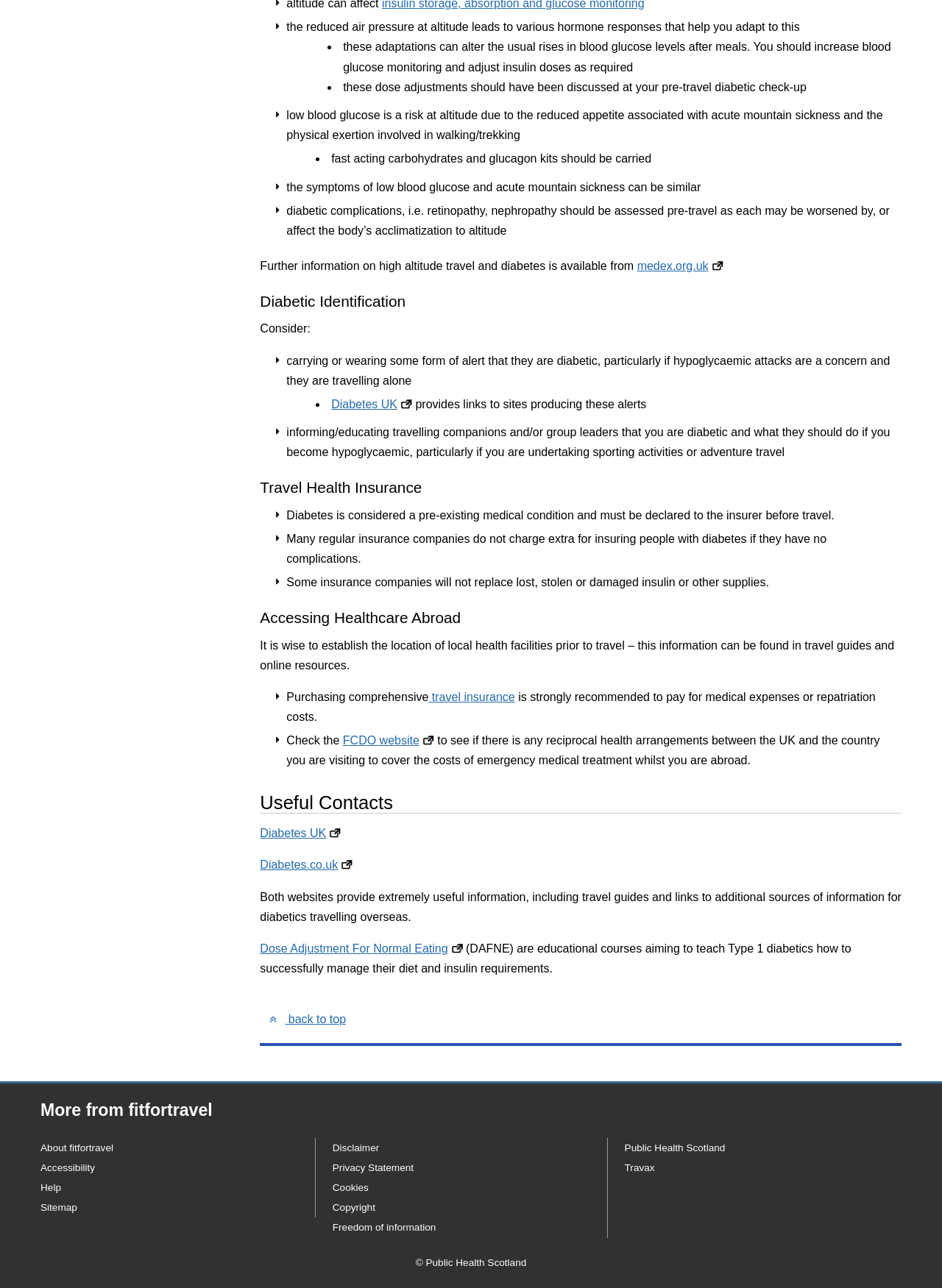Why is it important to inform travel companions about diabetes?
Please answer the question as detailed as possible.

The webpage advises informing travel companions about diabetes so that they know what to do if you become hypoglycaemic, particularly if you are undertaking sporting activities or adventure travel.